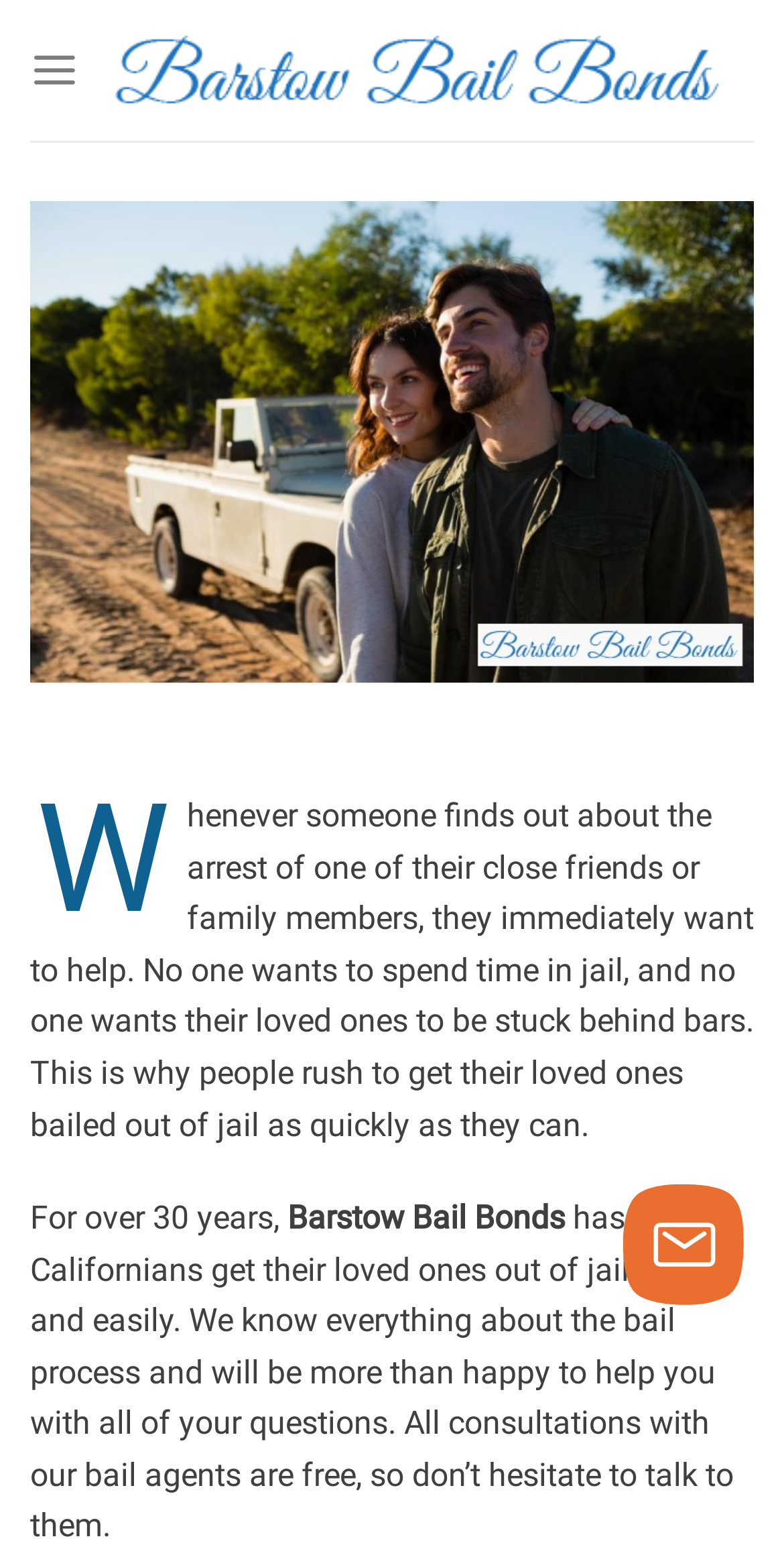How long has the company been in business?
Using the details from the image, give an elaborate explanation to answer the question.

The company's duration of operation can be found in the text, which states 'For over 30 years, Barstow Bail Bonds has helped Californians get their loved ones out of jail quickly and easily.' This indicates that the company has been in business for more than three decades.